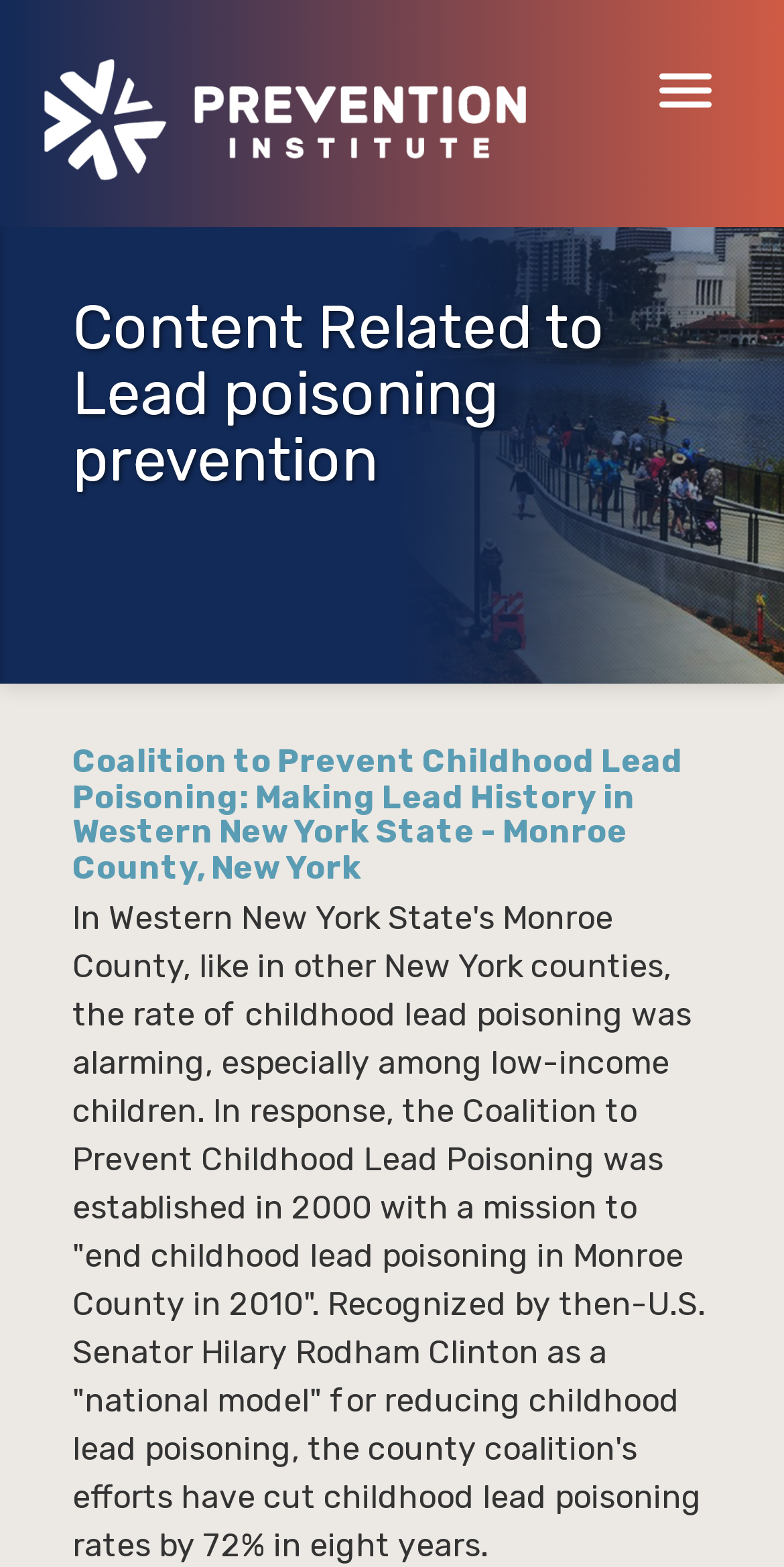Please answer the following query using a single word or phrase: 
What is the name of the organization?

Prevention Institute